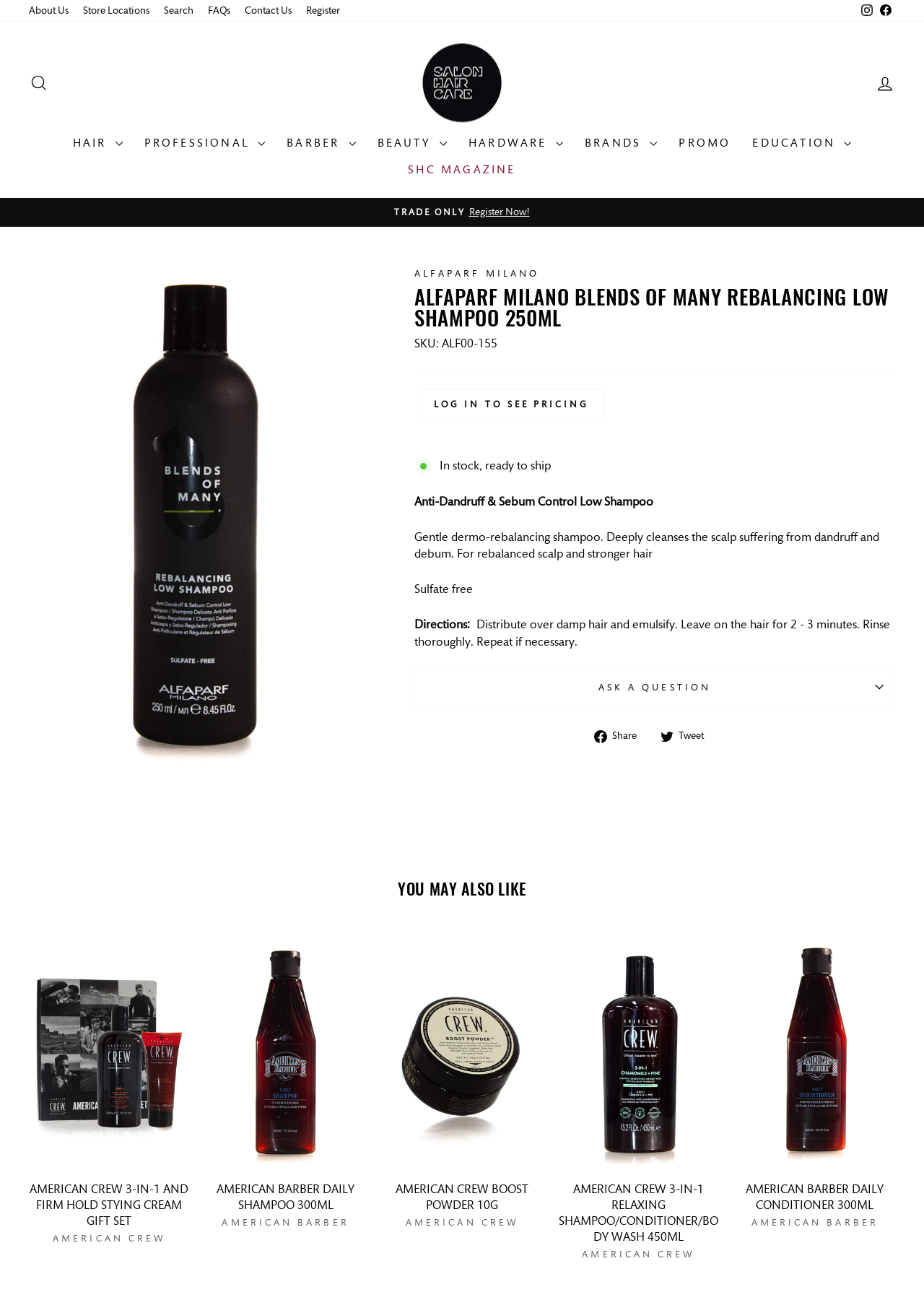Determine the bounding box coordinates of the area to click in order to meet this instruction: "Search for a product".

[0.022, 0.051, 0.062, 0.075]